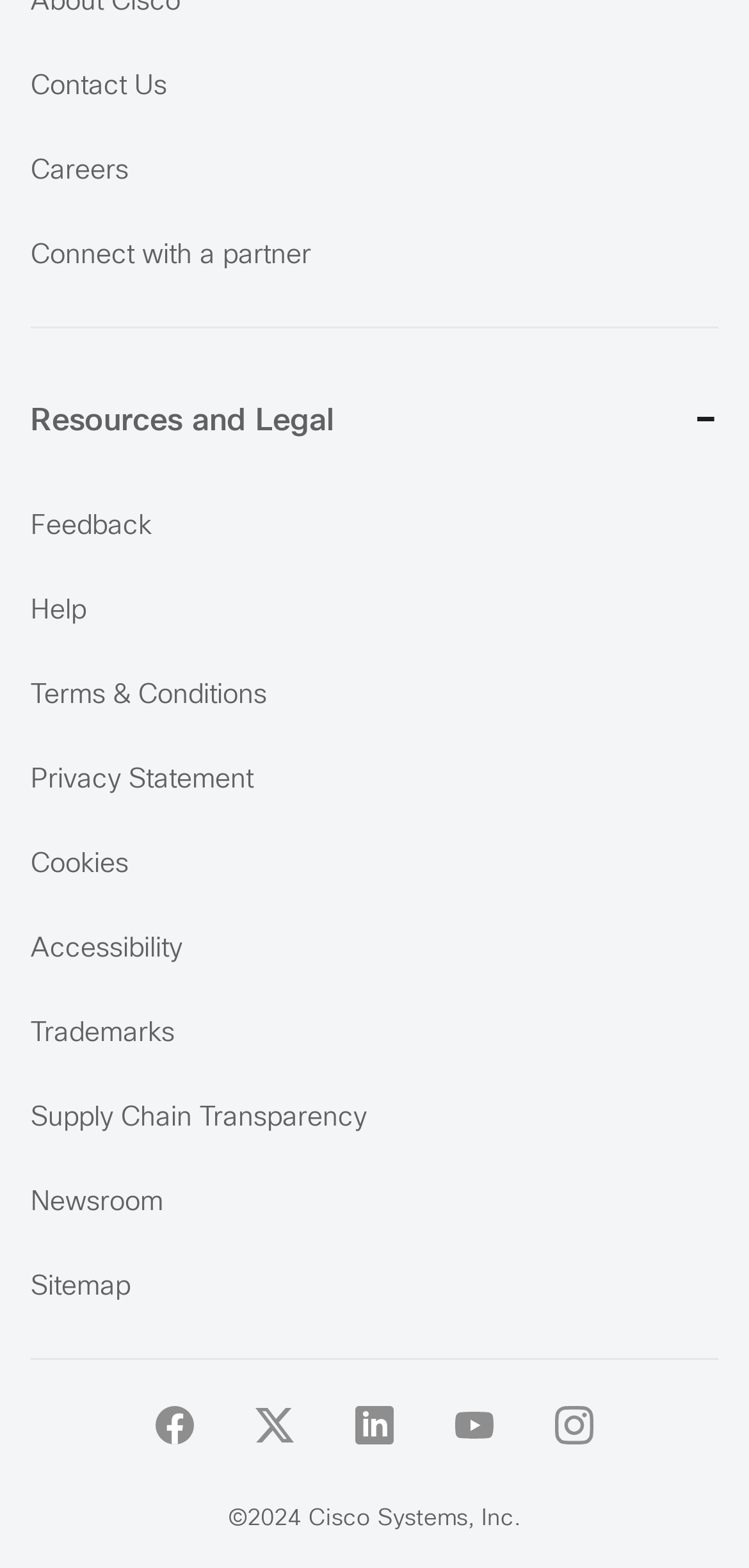What is the company name?
Give a detailed explanation using the information visible in the image.

I found the company name at the bottom of the webpage, which is Cisco Systems, Inc.